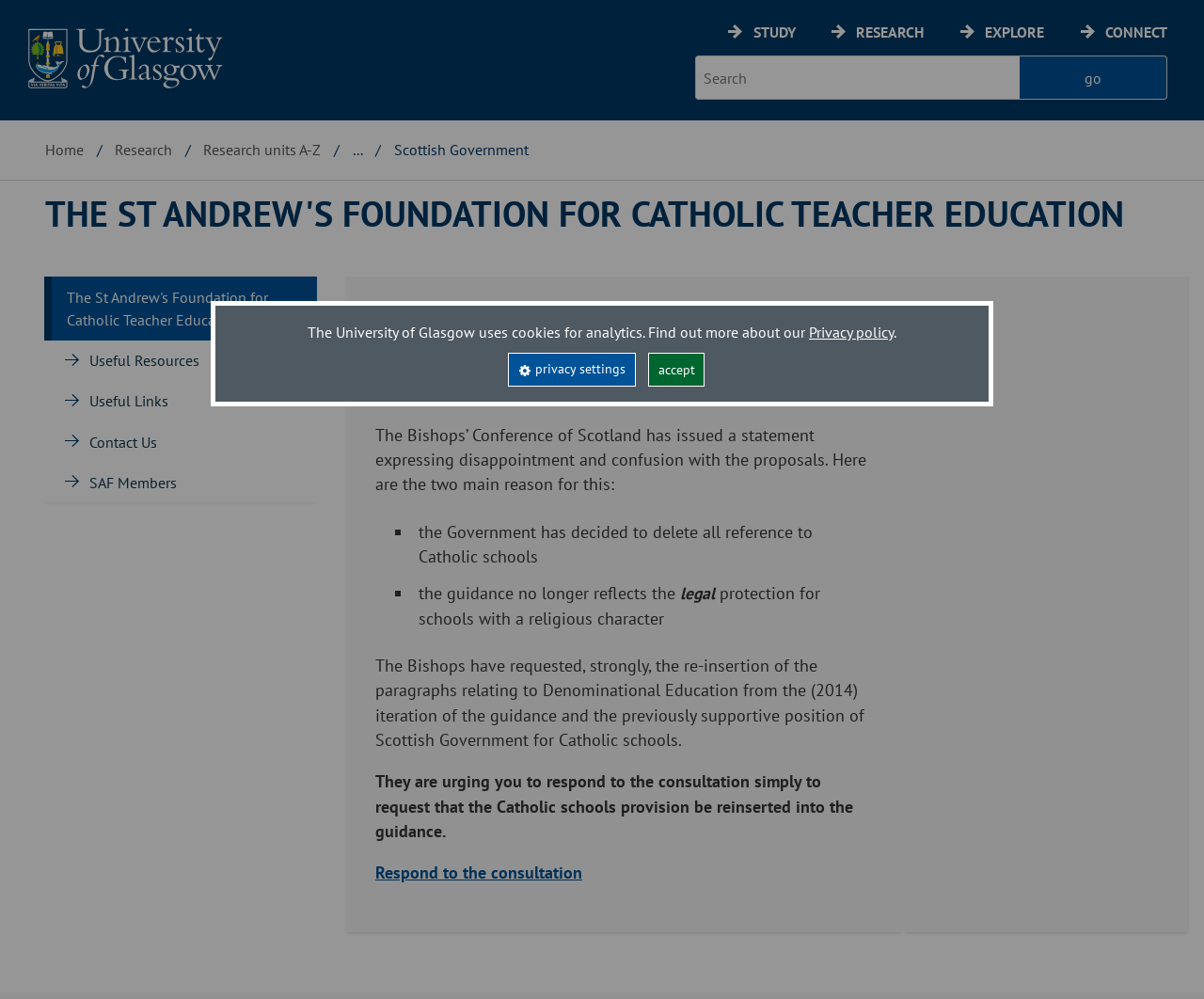Locate the bounding box coordinates of the clickable area to execute the instruction: "Go to the University of Glasgow homepage". Provide the coordinates as four float numbers between 0 and 1, represented as [left, top, right, bottom].

[0.0, 0.0, 0.205, 0.112]